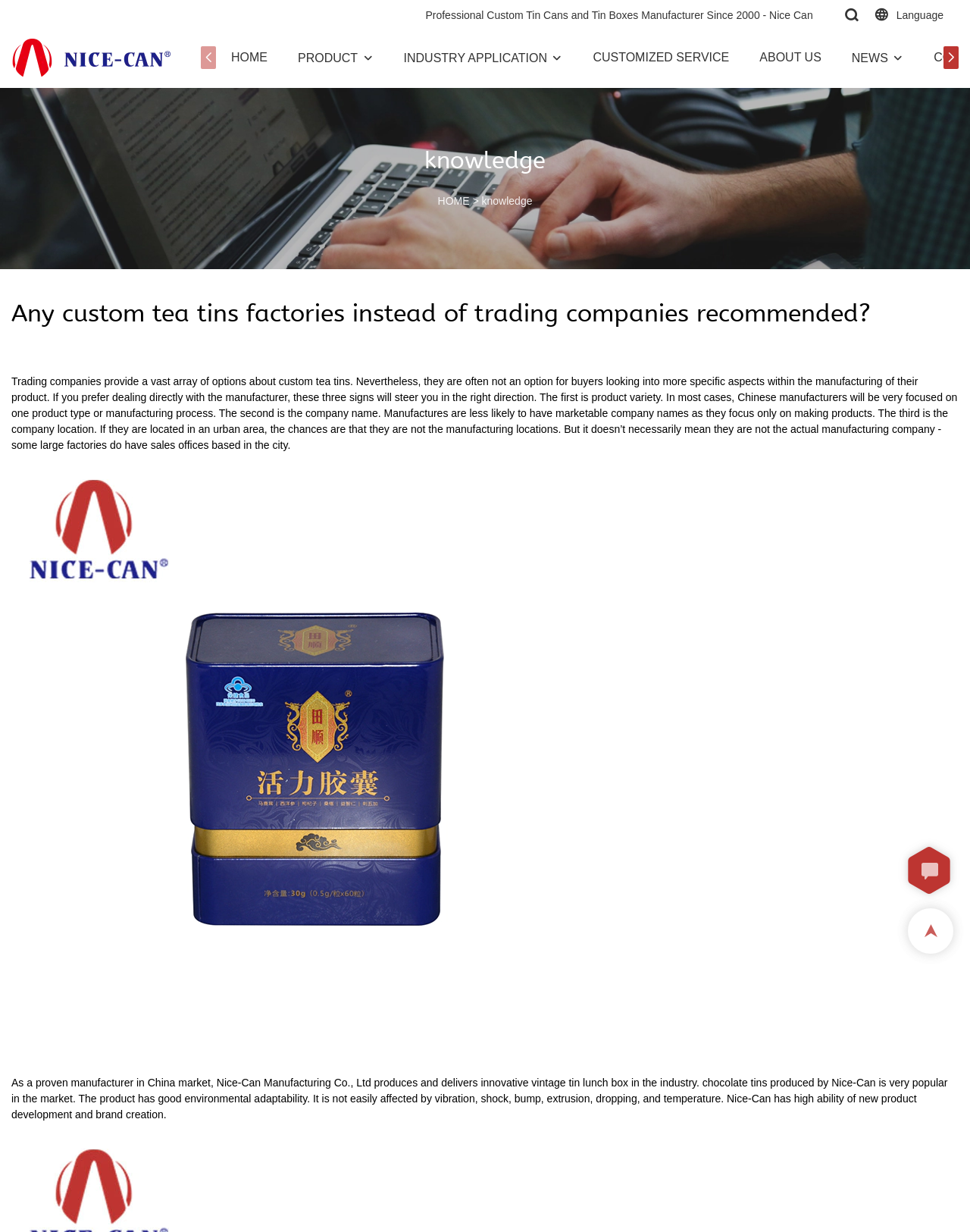Use a single word or phrase to answer the question:
What is the location of the sales offices of manufacturers?

urban area